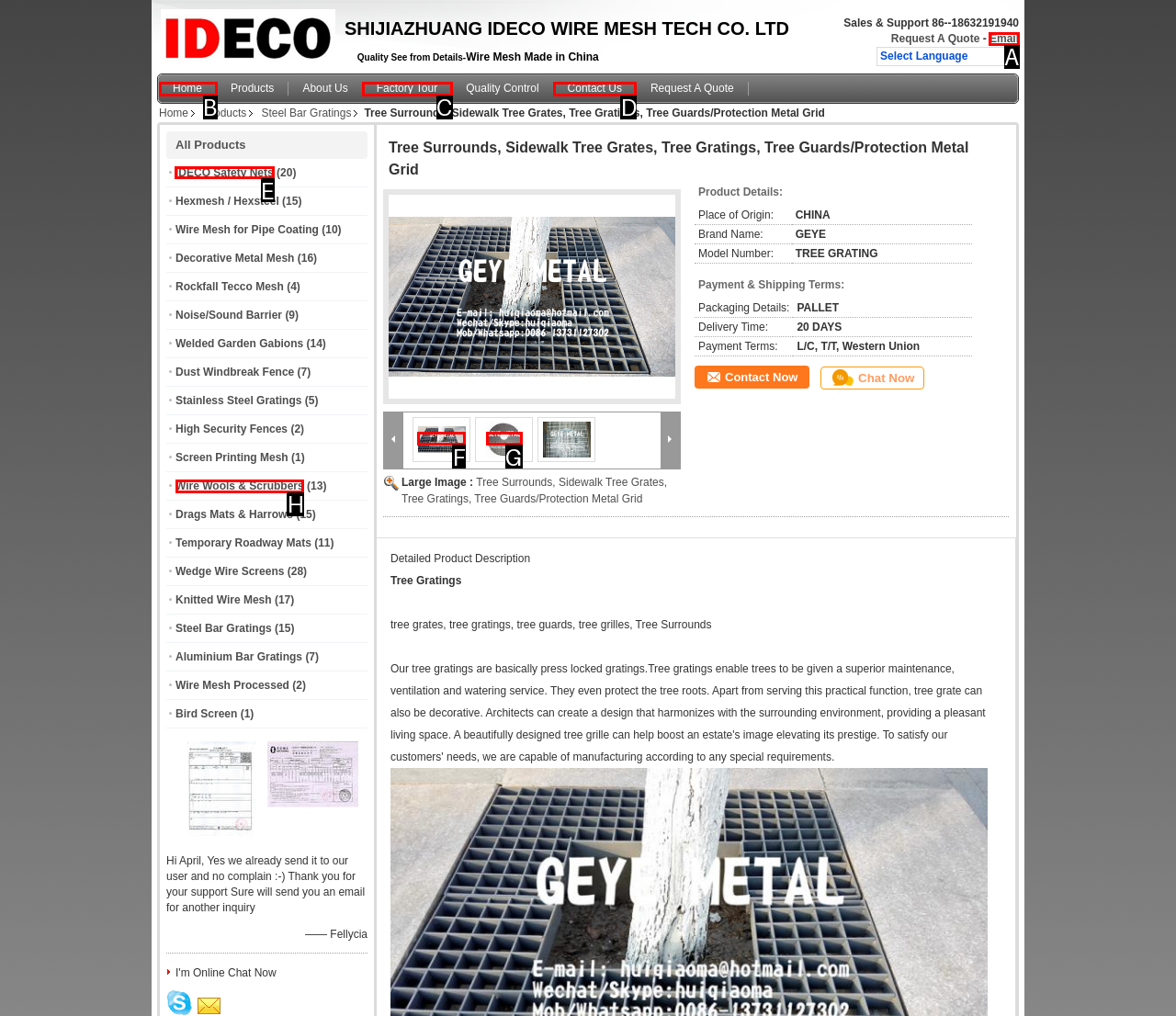Find the appropriate UI element to complete the task: Click on the 'IDECO Safety Nets' link. Indicate your choice by providing the letter of the element.

E